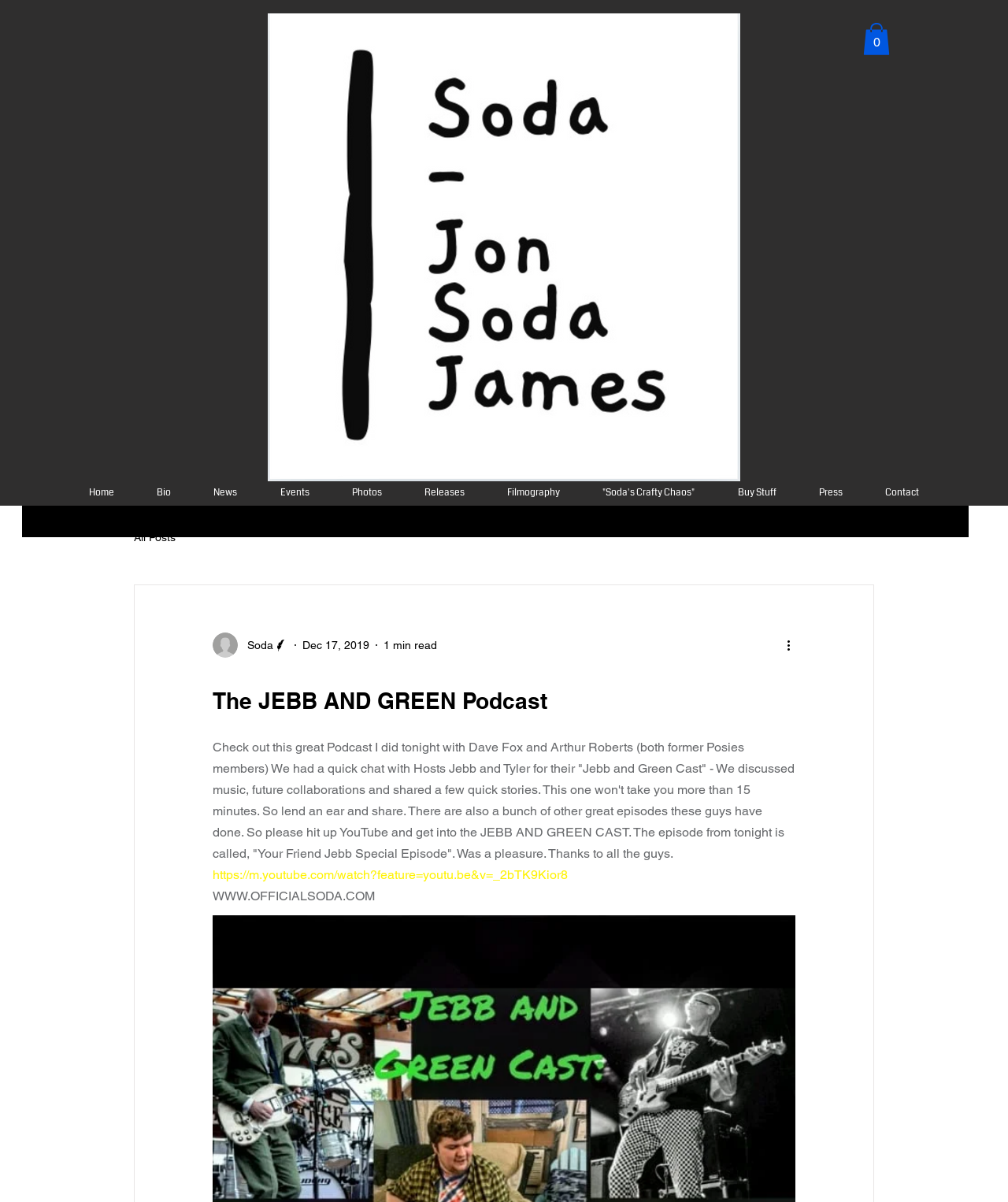Please specify the bounding box coordinates of the area that should be clicked to accomplish the following instruction: "Read the 'The JEBB AND GREEN Podcast' article". The coordinates should consist of four float numbers between 0 and 1, i.e., [left, top, right, bottom].

[0.211, 0.565, 0.789, 0.596]